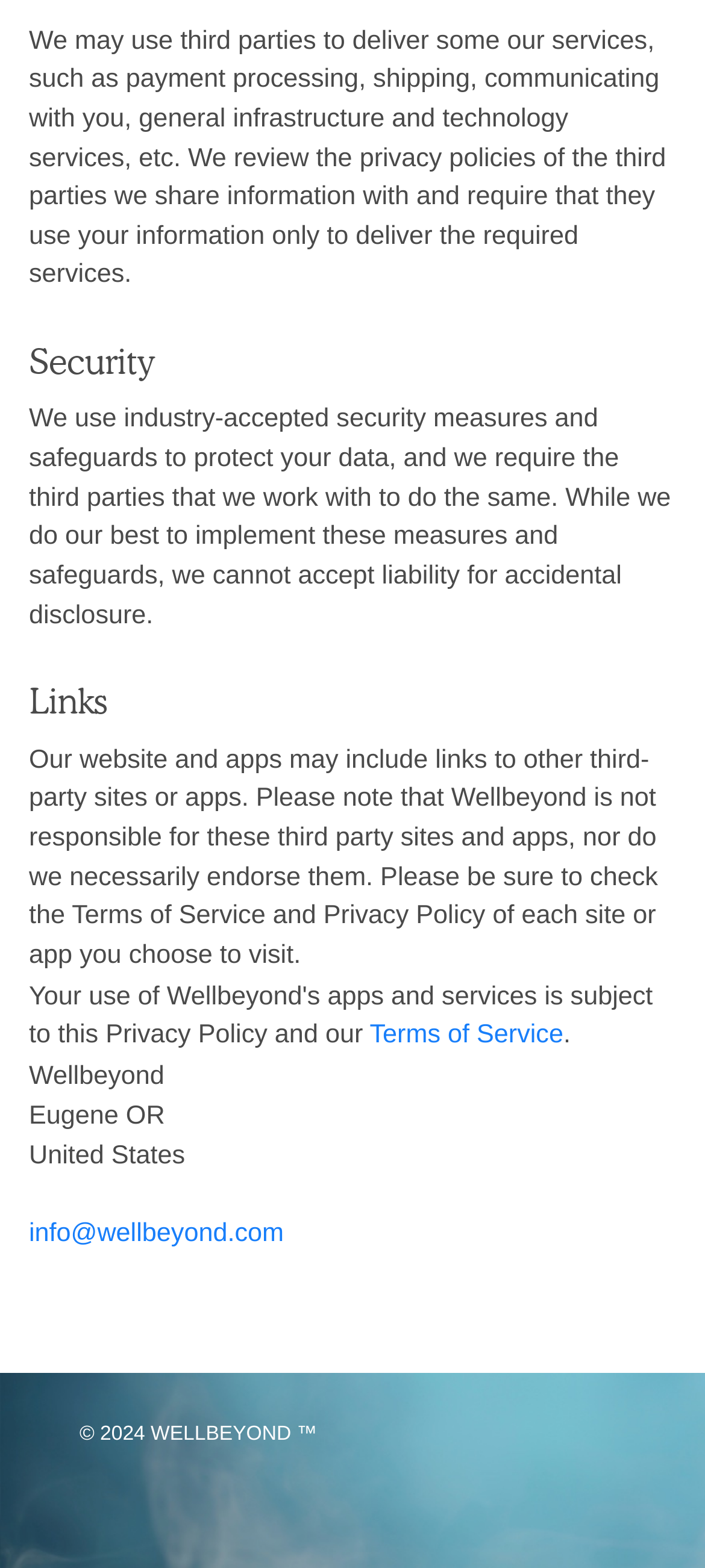What measures are used to protect data? Based on the image, give a response in one word or a short phrase.

Industry-accepted security measures